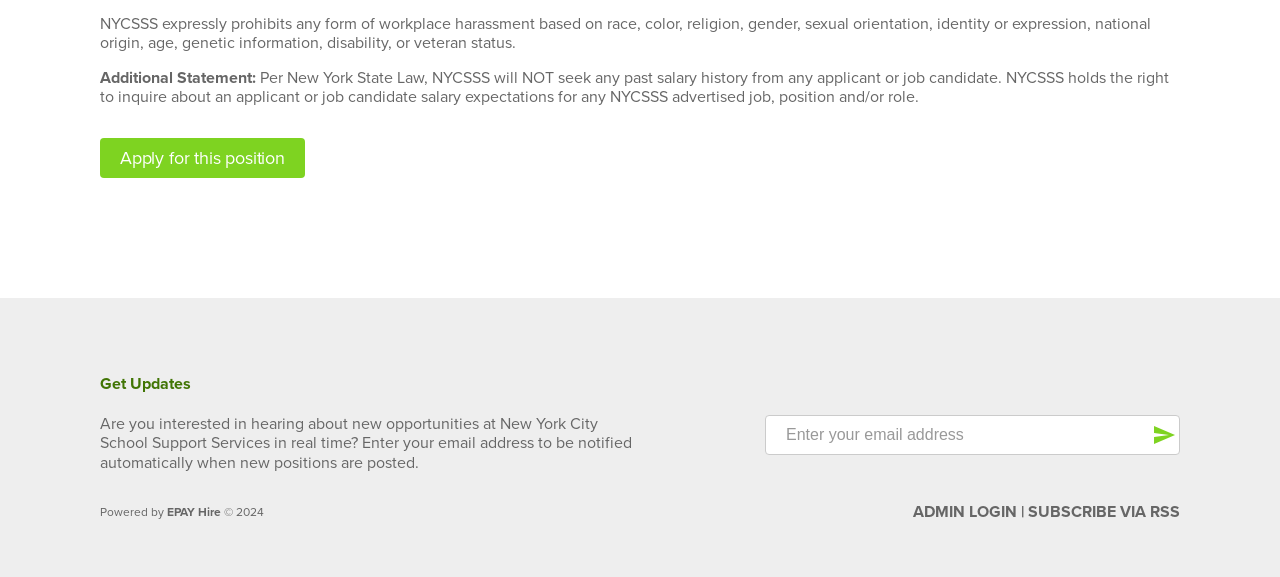What is the company's stance on workplace harassment?
Using the picture, provide a one-word or short phrase answer.

Prohibits harassment